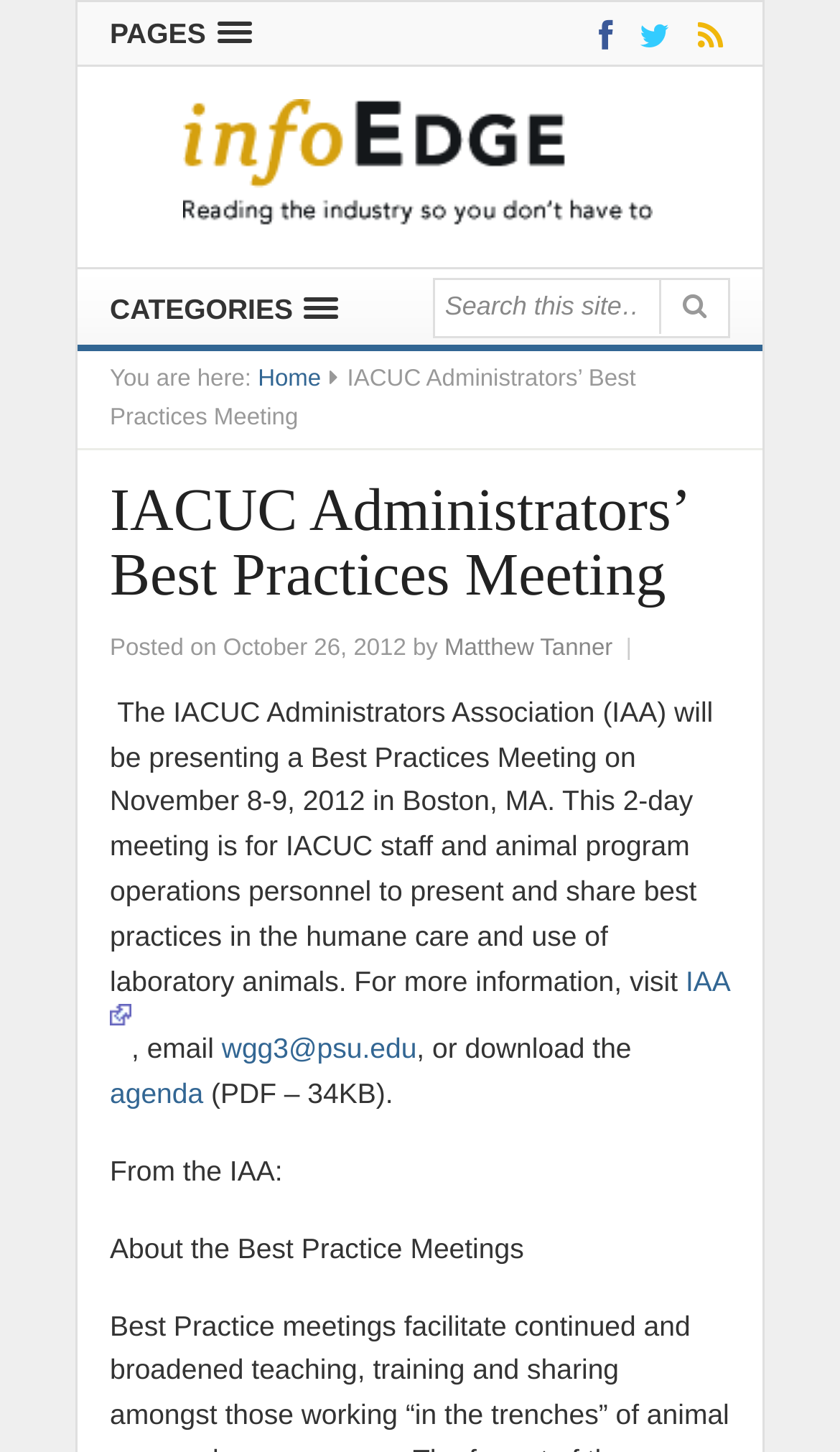Determine the bounding box coordinates of the region that needs to be clicked to achieve the task: "View market hours".

None